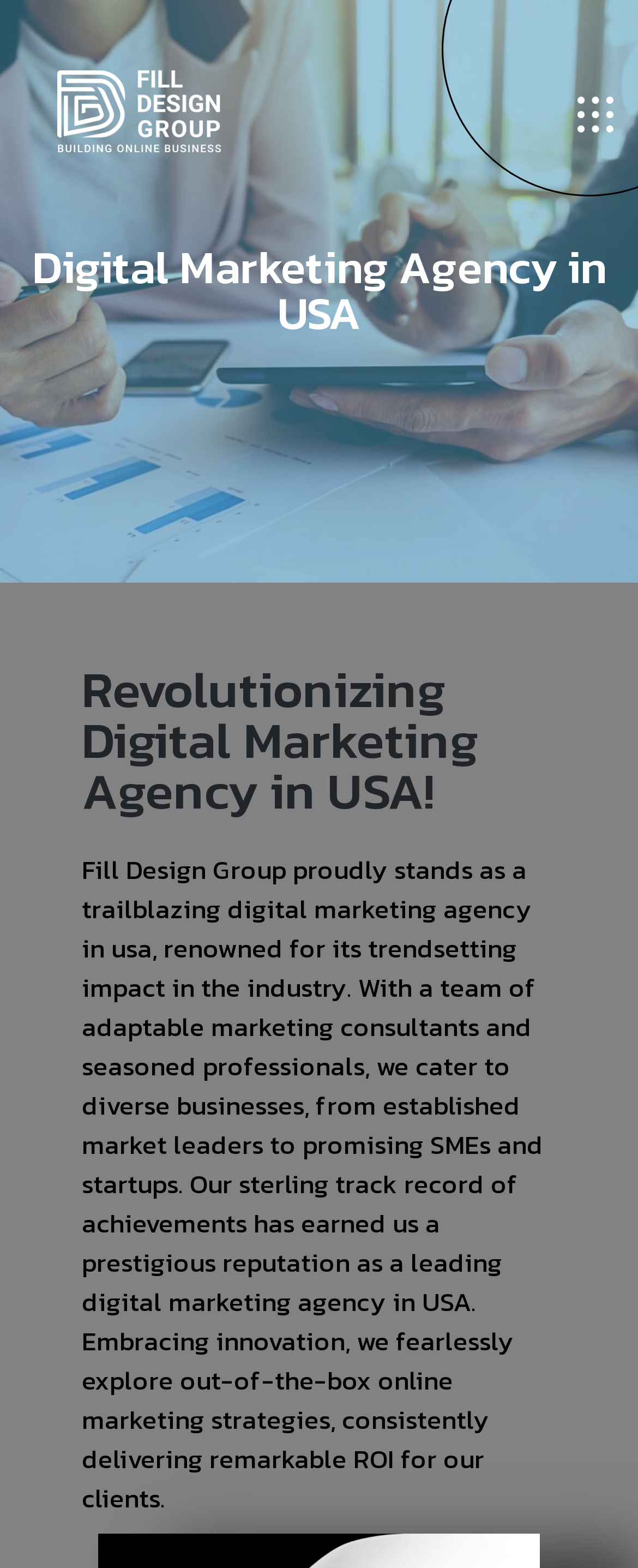Give a concise answer of one word or phrase to the question: 
What is the company's approach to online marketing?

Innovative and out-of-the-box